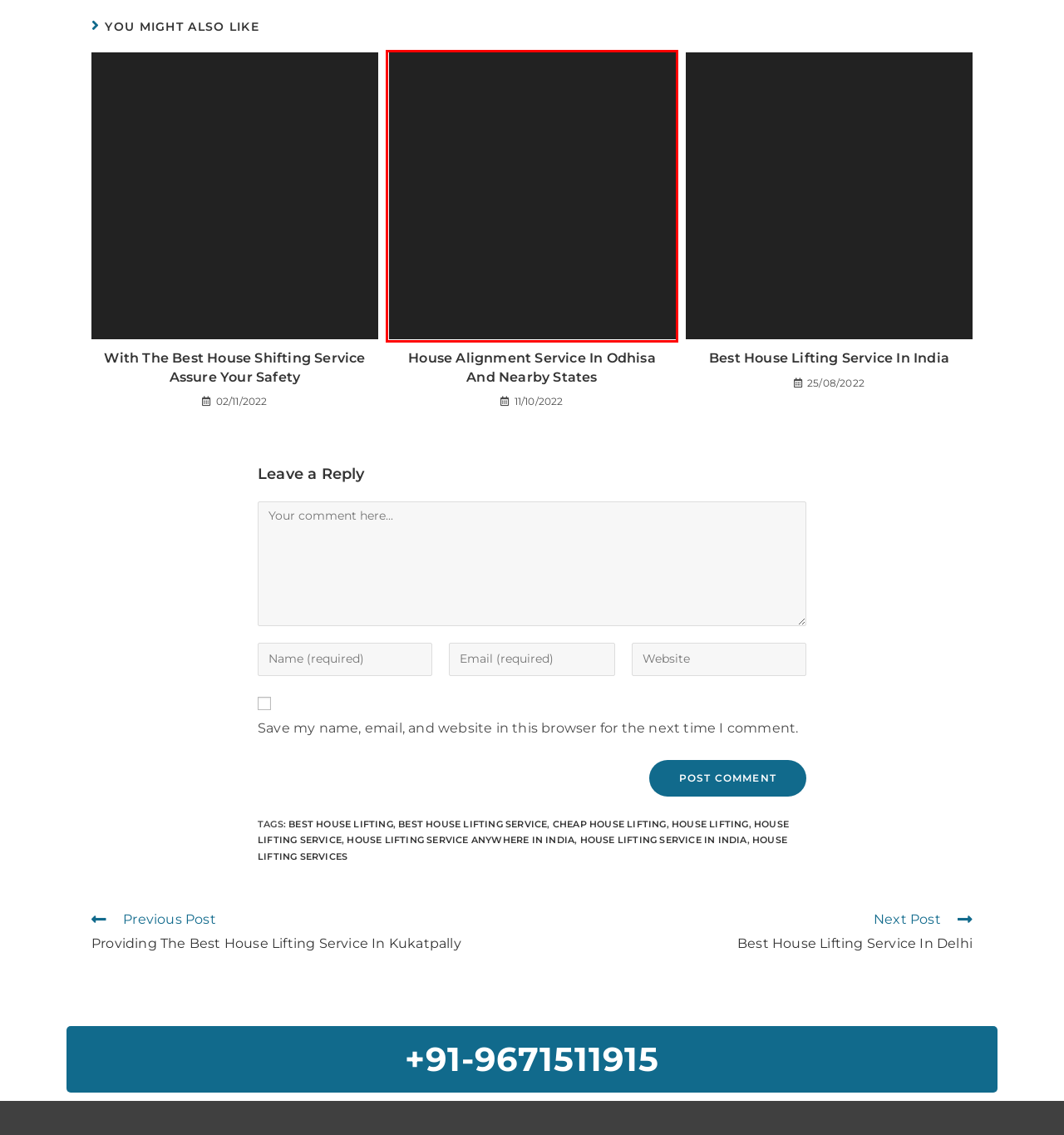Look at the given screenshot of a webpage with a red rectangle bounding box around a UI element. Pick the description that best matches the new webpage after clicking the element highlighted. The descriptions are:
A. house lifting - Sai House Lifting
B. House Alignment Service In Odhisa And Nearby States
C. house lifting services - Sai House Lifting
D. With The Best House Shifting Service Assure Your Safety
E. Best House Lifting Service In Delhi
F. House Lifting Service Anywhere In India - Sai House Lifting
G. House Lifting Service in india - Sai House Lifting
H. Best House Lifting Service - Sai House Lifting

B